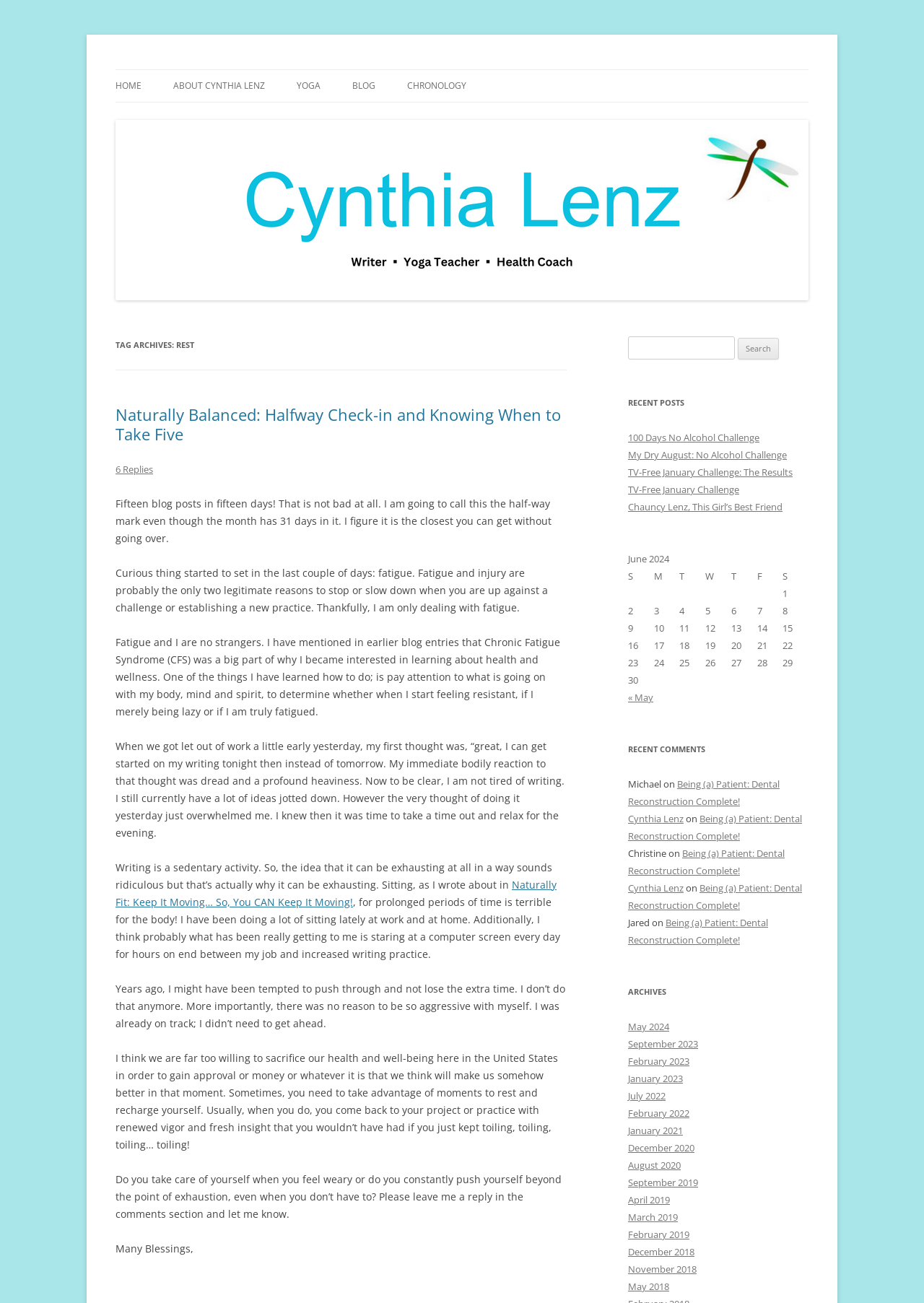Can you determine the bounding box coordinates of the area that needs to be clicked to fulfill the following instruction: "Search for a keyword"?

[0.68, 0.258, 0.795, 0.276]